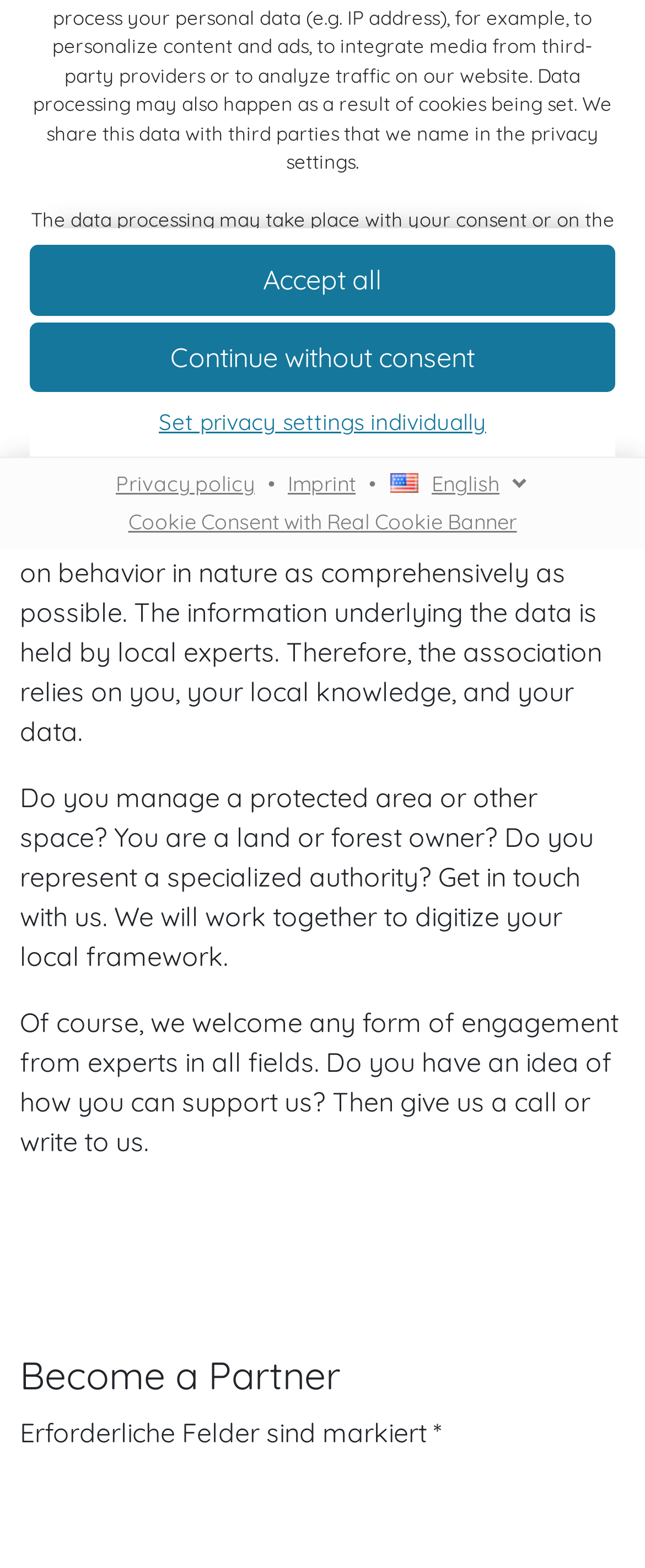Extract the bounding box coordinates for the described element: "Continue without consent". The coordinates should be represented as four float numbers between 0 and 1: [left, top, right, bottom].

[0.046, 0.205, 0.954, 0.25]